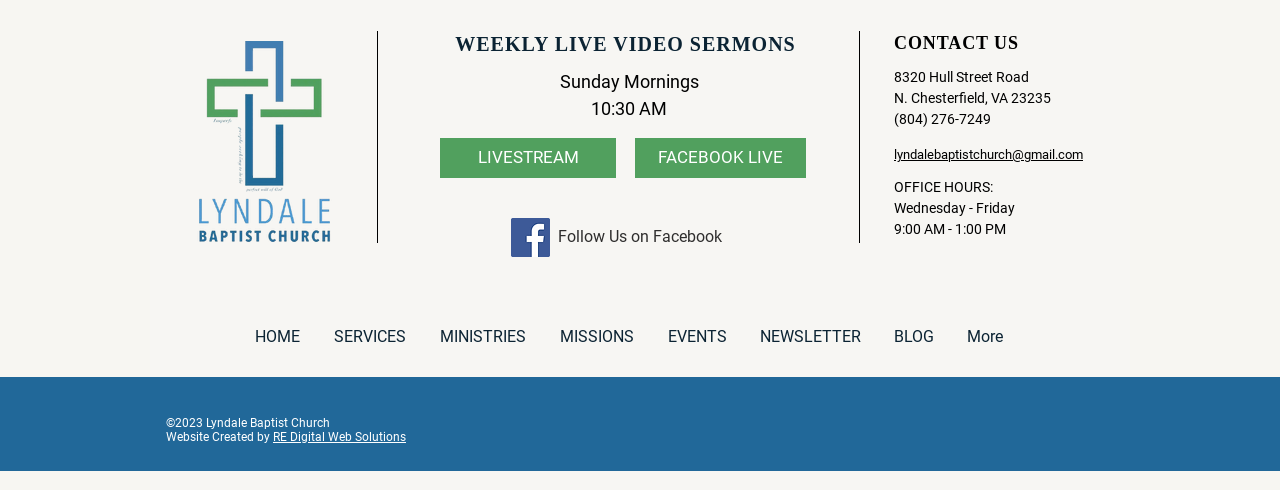Identify the bounding box of the UI component described as: "EVENTS".

[0.509, 0.637, 0.58, 0.739]